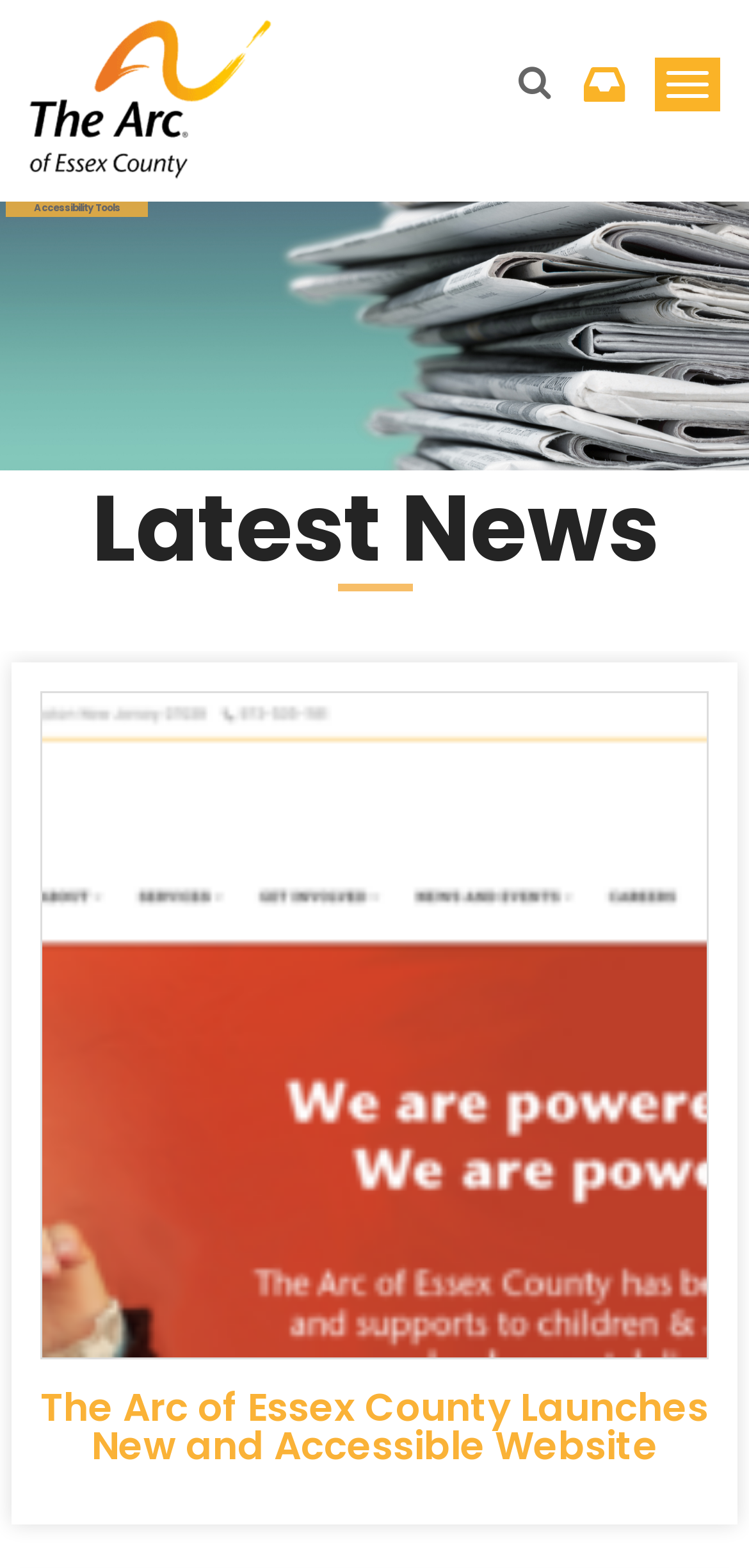Identify the bounding box coordinates for the UI element described as: "Accessibility Tools". The coordinates should be provided as four floats between 0 and 1: [left, top, right, bottom].

[0.008, 0.129, 0.198, 0.139]